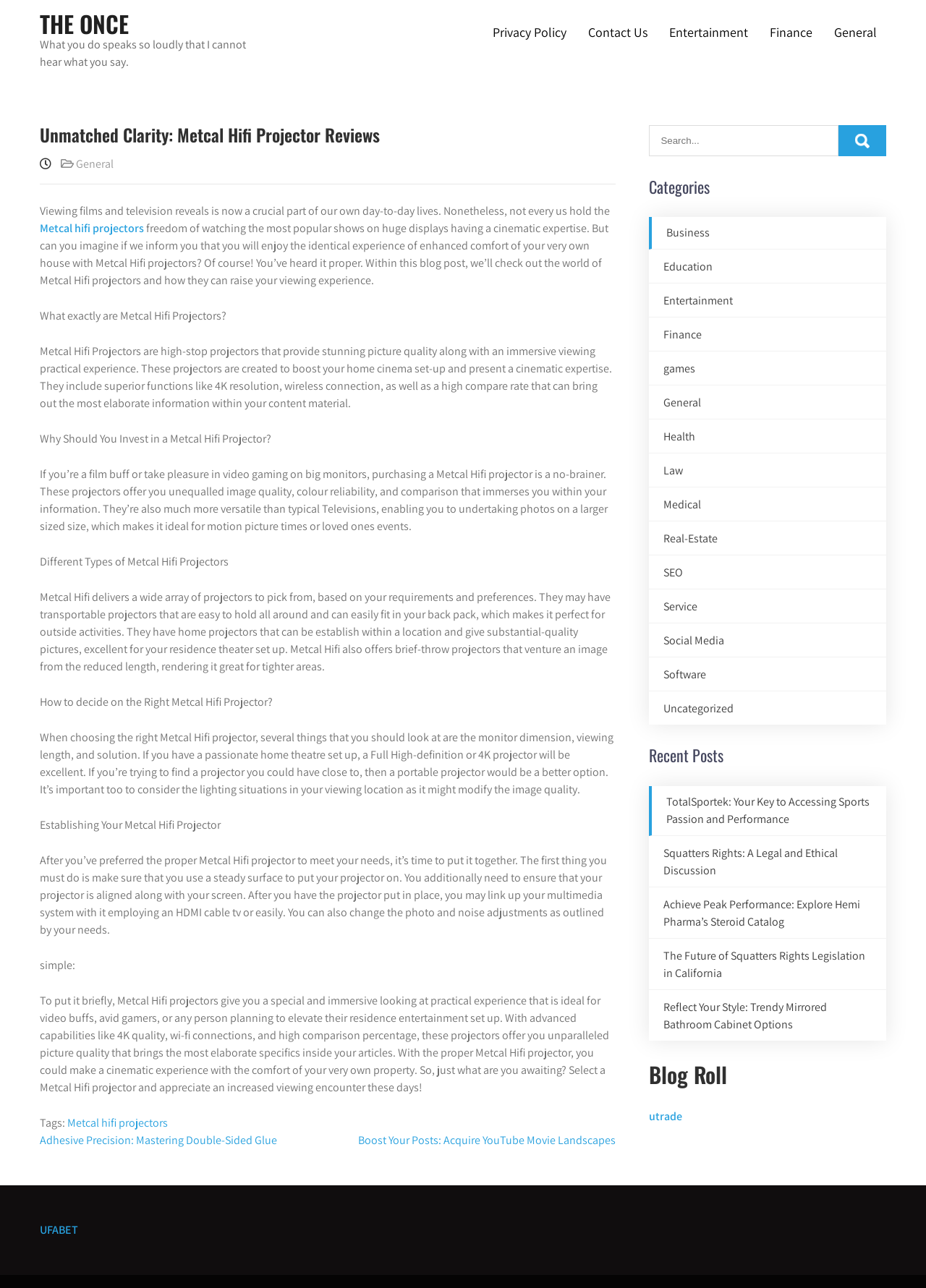What factors should be considered when choosing a Metcal Hifi projector?
Based on the image, answer the question in a detailed manner.

The article advises that when choosing a Metcal Hifi projector, several factors should be considered, including the screen size, viewing distance, and solution. This is to ensure that the projector is suitable for the specific needs and setup of the user.